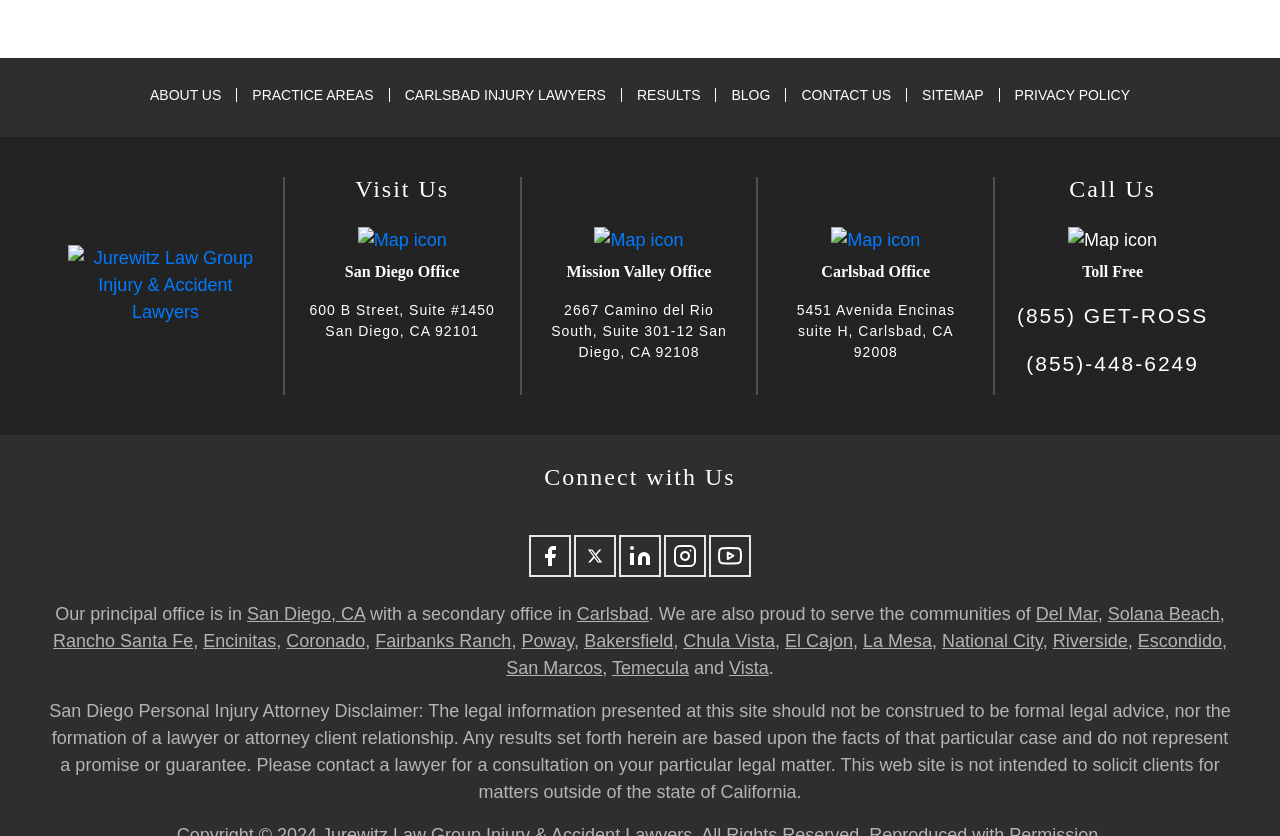Locate the bounding box coordinates of the area you need to click to fulfill this instruction: 'Click ABOUT US'. The coordinates must be in the form of four float numbers ranging from 0 to 1: [left, top, right, bottom].

[0.117, 0.104, 0.173, 0.12]